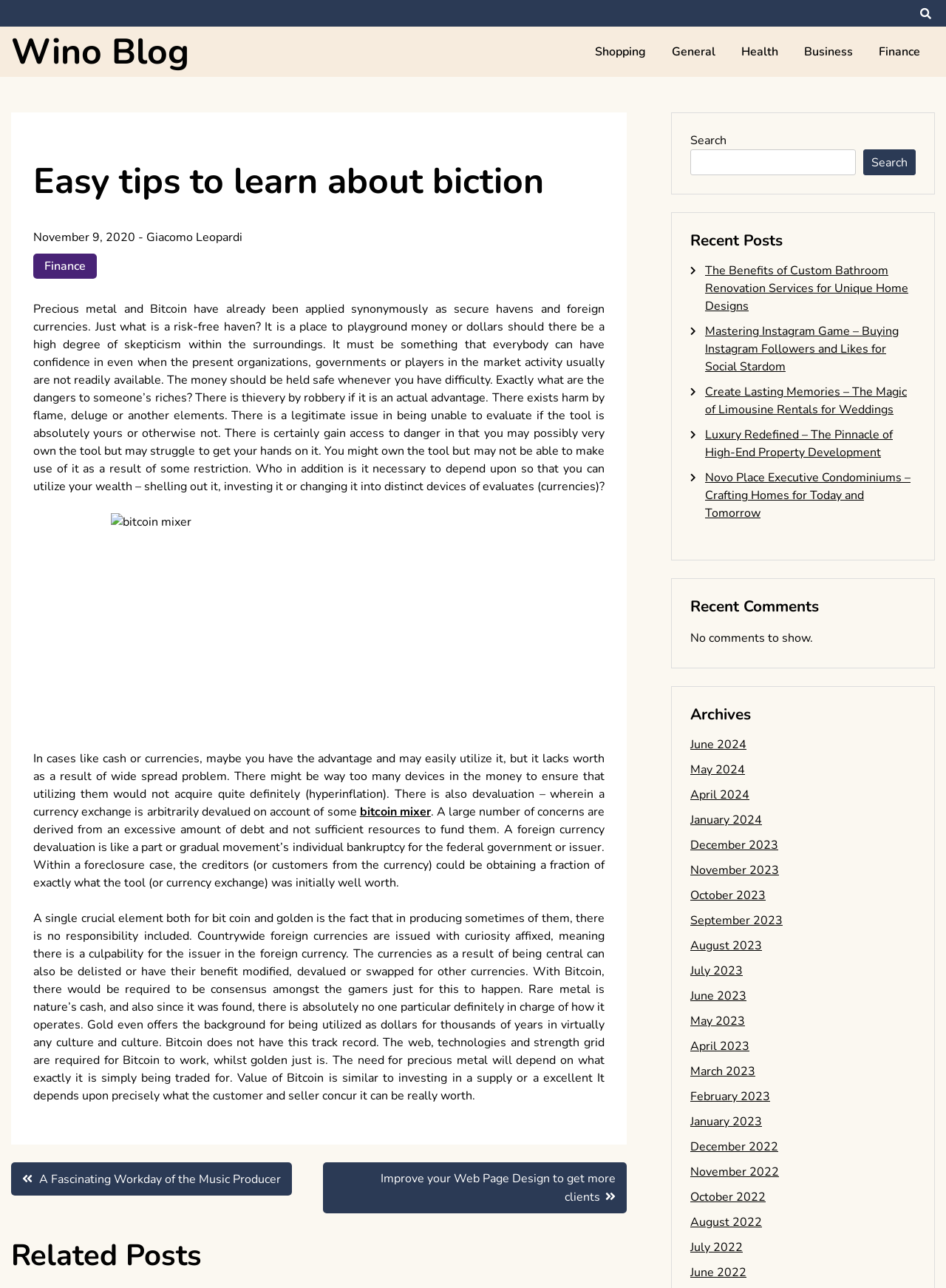Please identify the bounding box coordinates of the clickable element to fulfill the following instruction: "Click the 'Wino Blog' link". The coordinates should be four float numbers between 0 and 1, i.e., [left, top, right, bottom].

[0.012, 0.021, 0.2, 0.059]